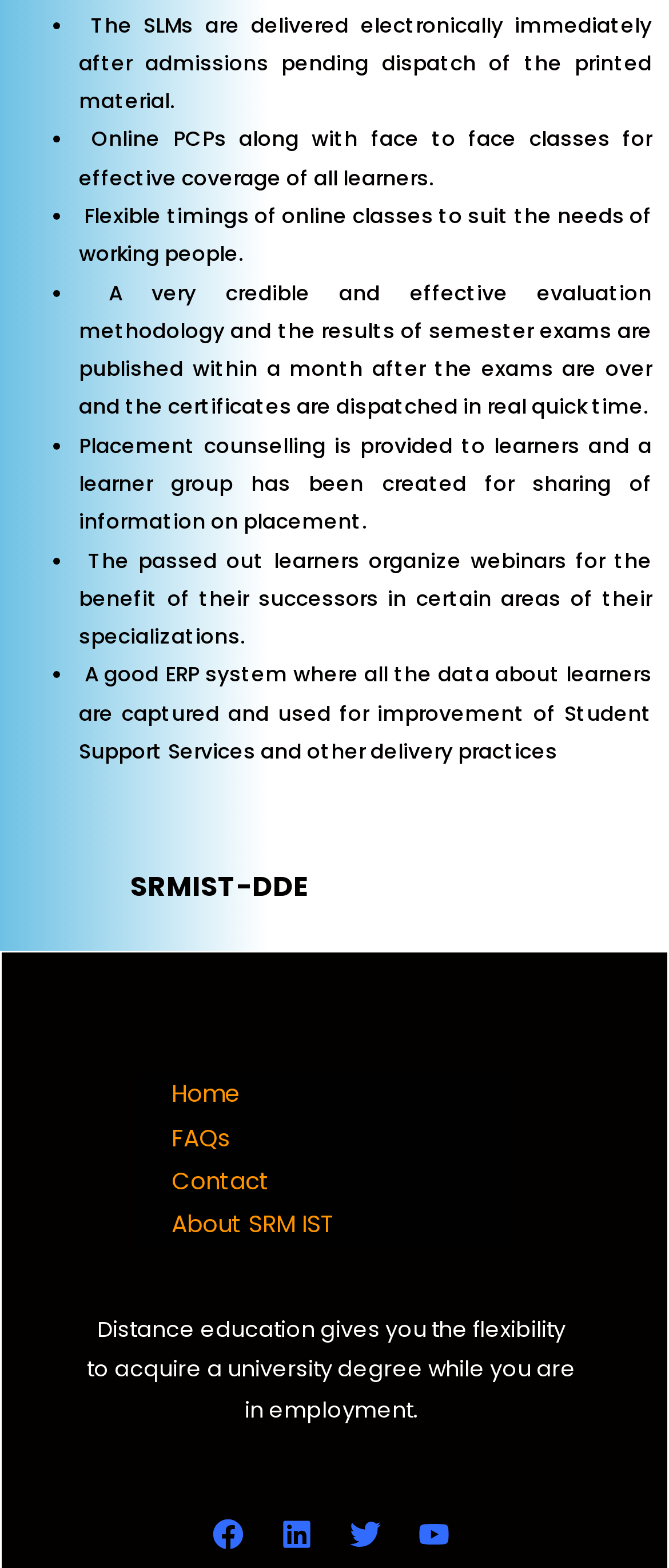Based on the provided description, "About SRM IST", find the bounding box of the corresponding UI element in the screenshot.

[0.205, 0.768, 0.551, 0.796]